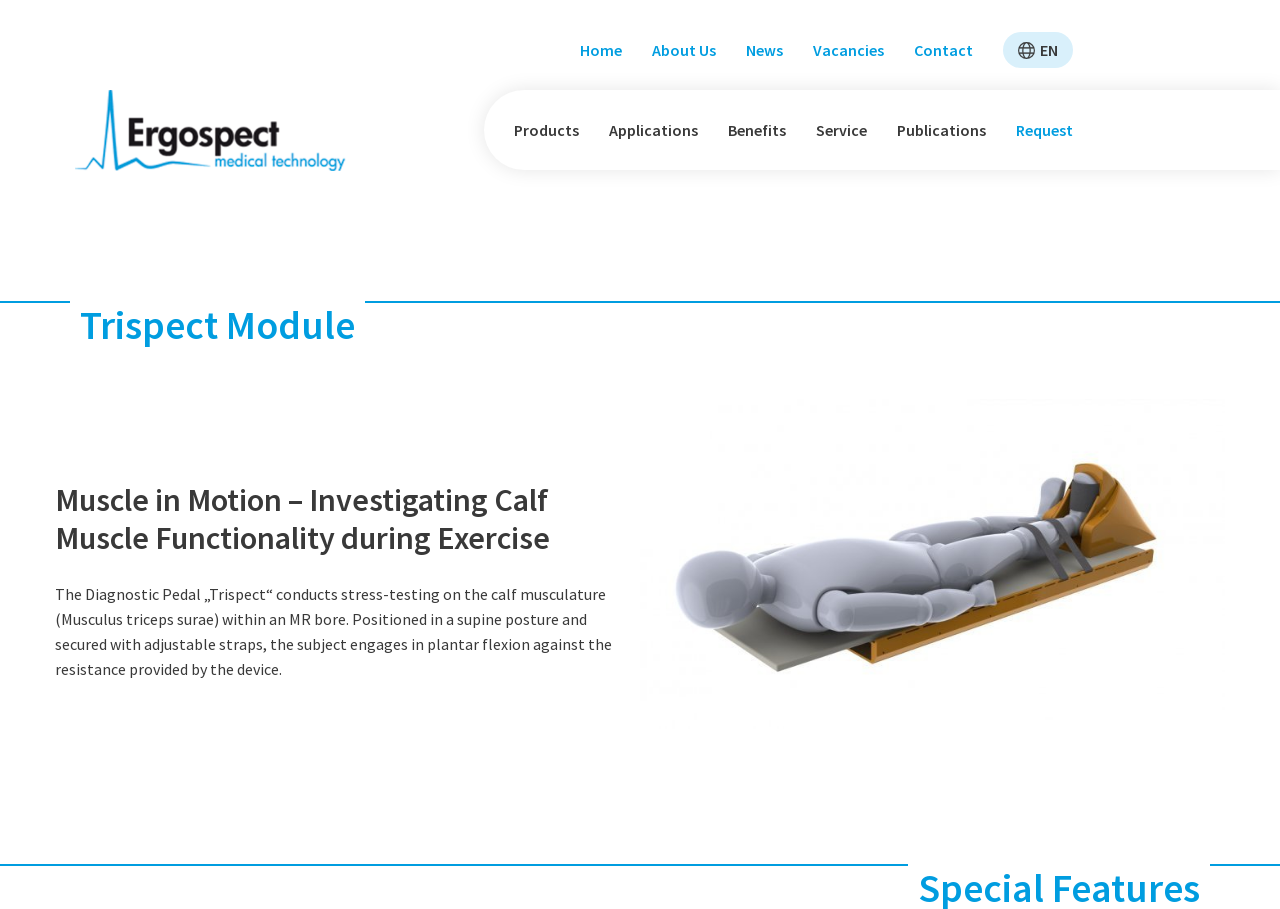Please determine the bounding box coordinates, formatted as (top-left x, top-left y, bottom-right x, bottom-right y), with all values as floating point numbers between 0 and 1. Identify the bounding box of the region described as: About Us

[0.498, 0.011, 0.571, 0.099]